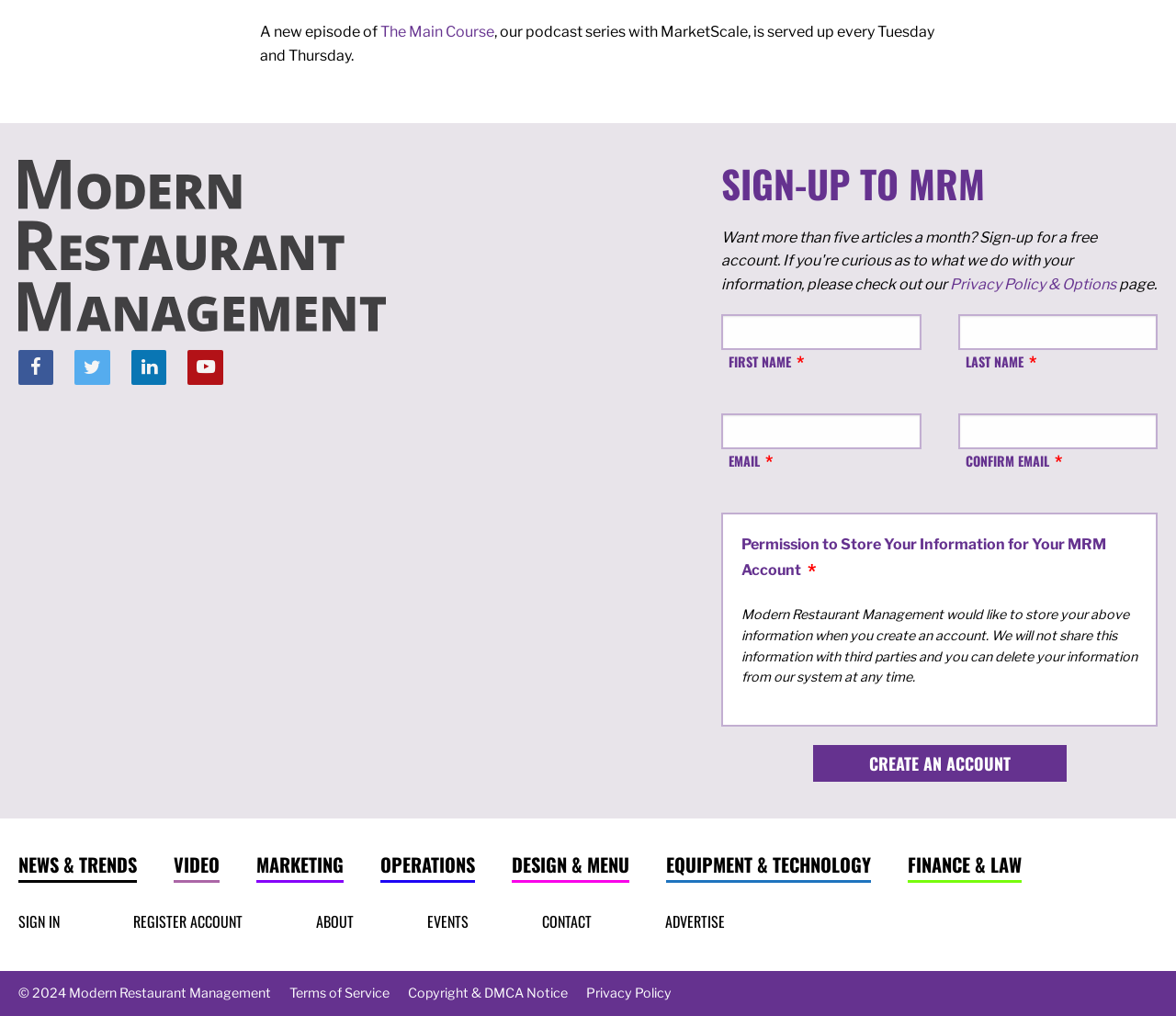Based on the element description title="UK Biobanking Showcase 2018", identify the bounding box of the UI element in the given webpage screenshot. The coordinates should be in the format (top-left x, top-left y, bottom-right x, bottom-right y) and must be between 0 and 1.

None